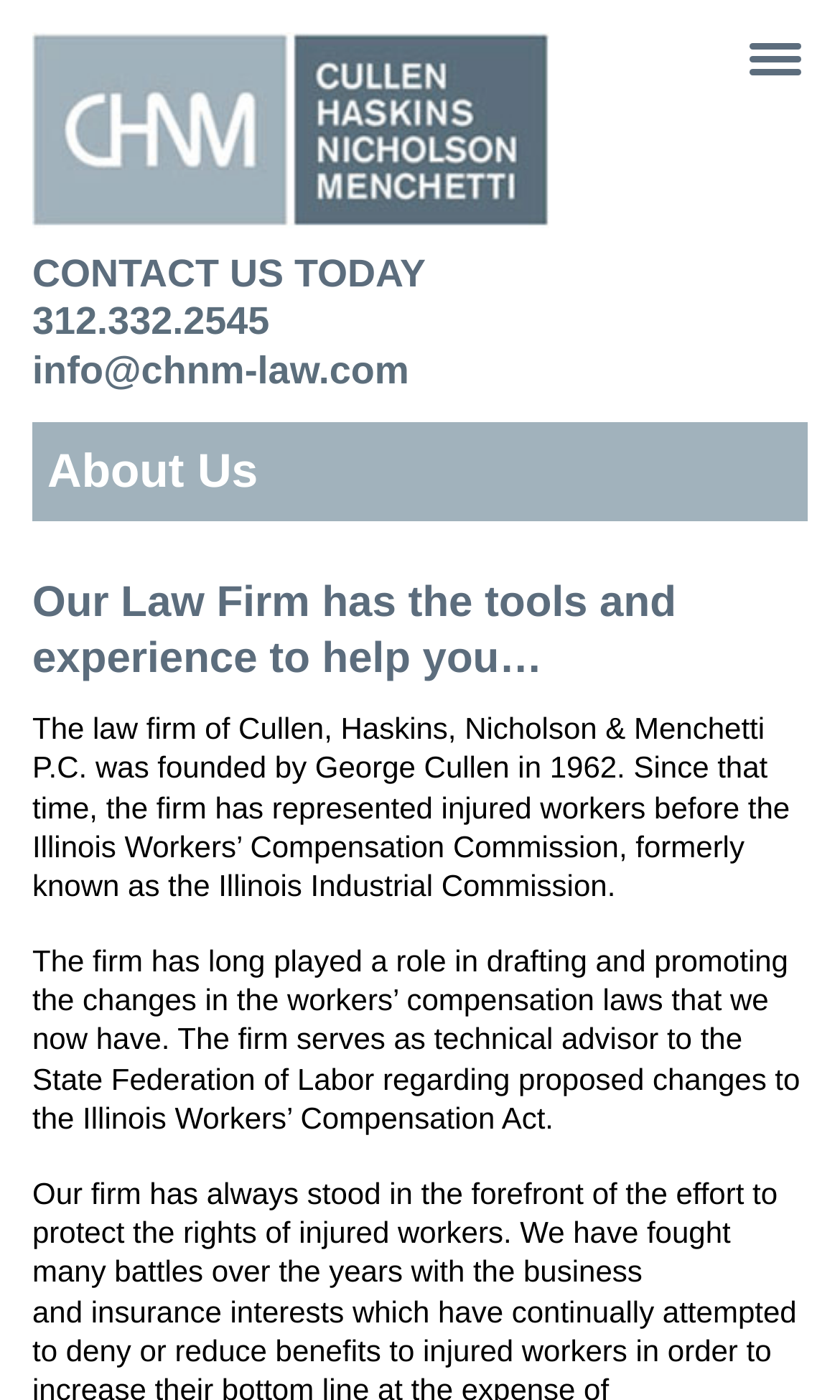Please provide a brief answer to the following inquiry using a single word or phrase:
What is the email address to contact the law firm?

info@chnm-law.com